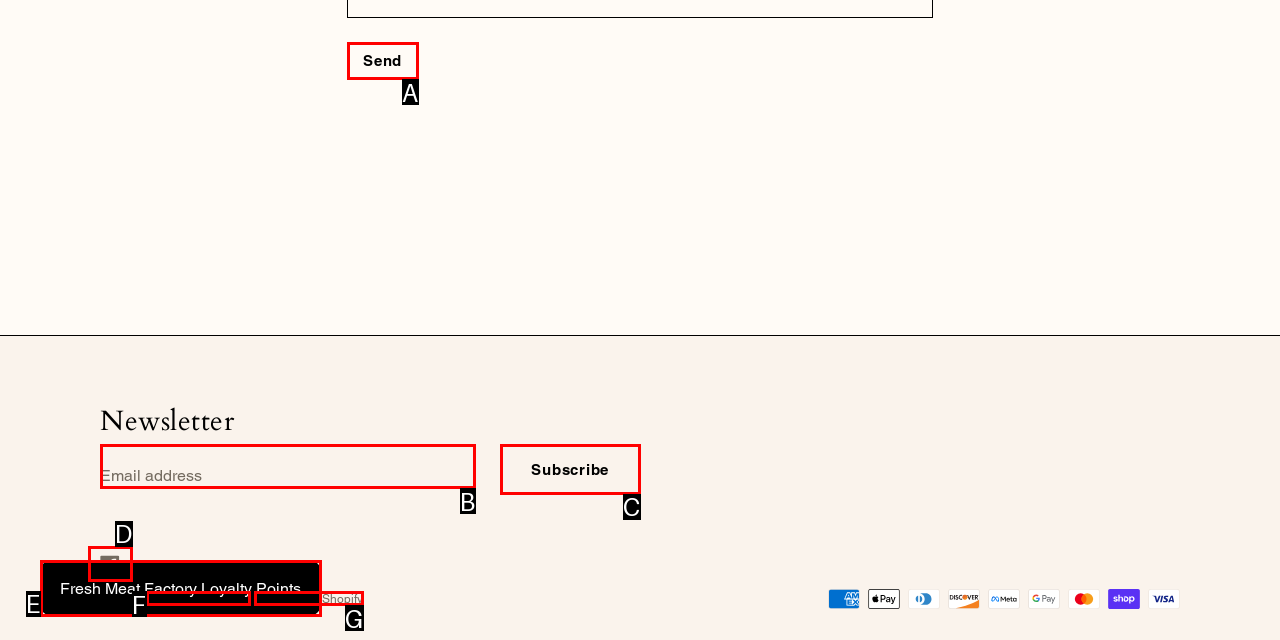Based on the given description: Send, determine which HTML element is the best match. Respond with the letter of the chosen option.

A